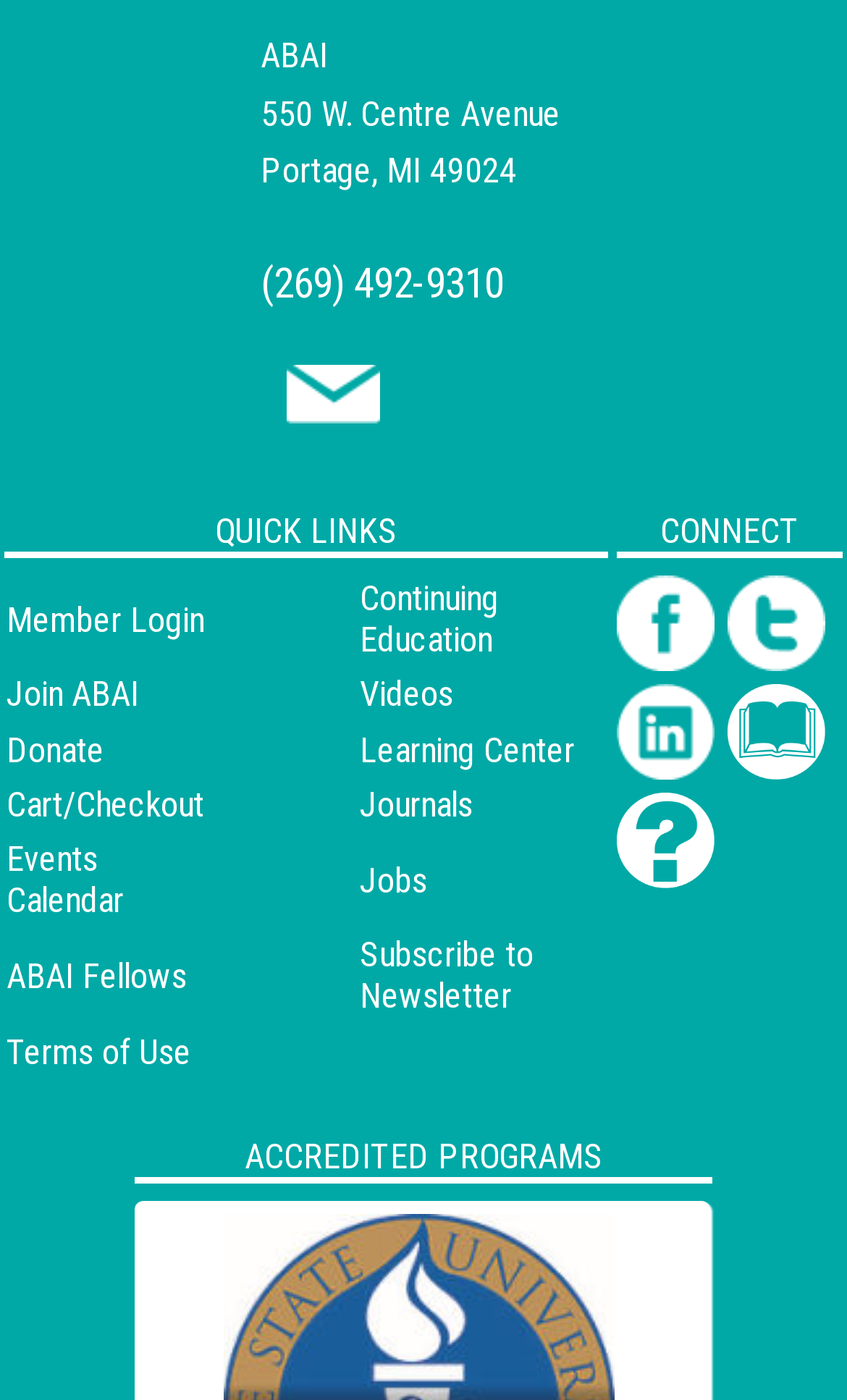Provide a brief response using a word or short phrase to this question:
What is the contact phone number?

(269) 492-9310